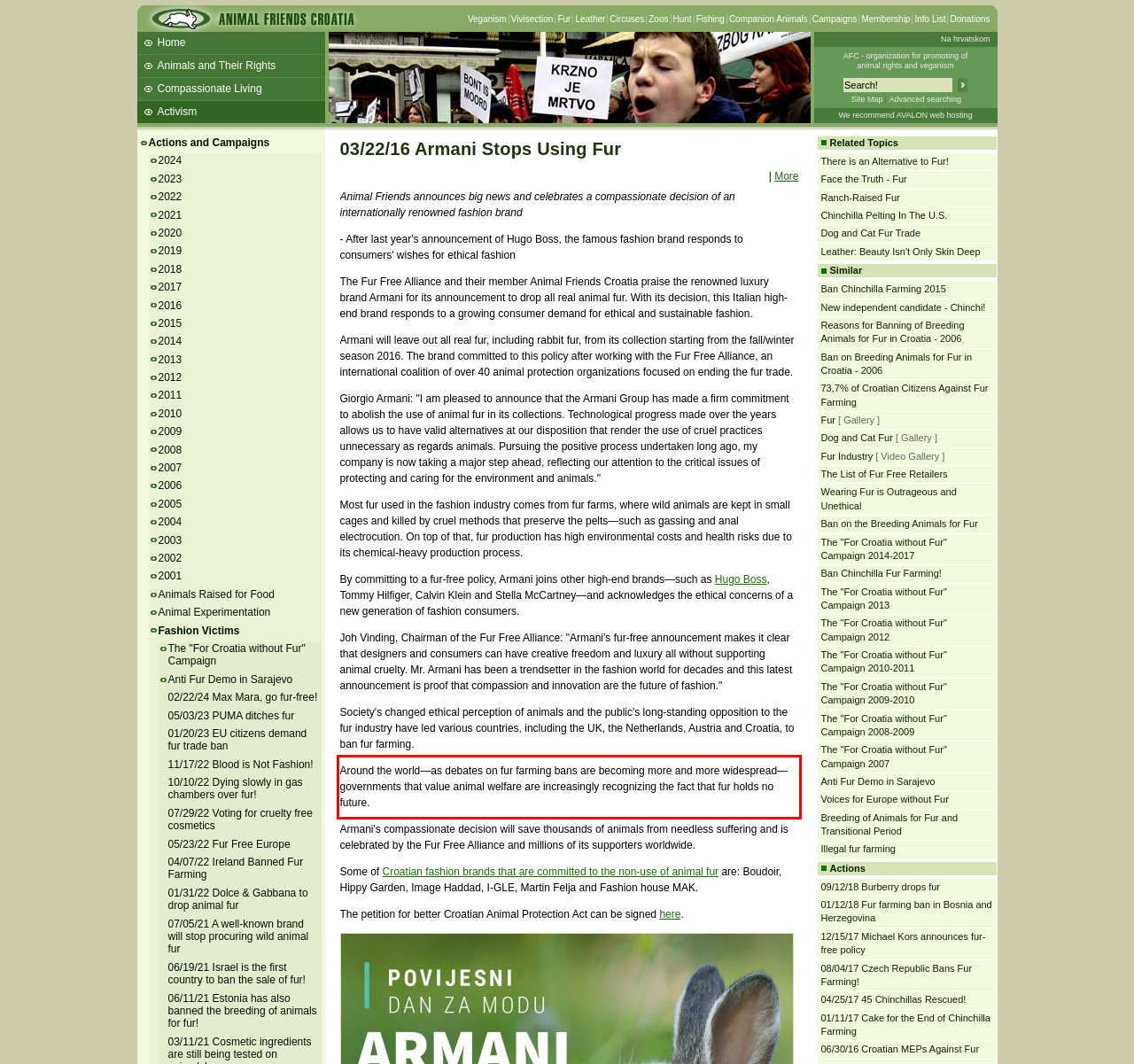By examining the provided screenshot of a webpage, recognize the text within the red bounding box and generate its text content.

Around the world—as debates on fur farming bans are becoming more and more widespread—governments that value animal welfare are increasingly recognizing the fact that fur holds no future.